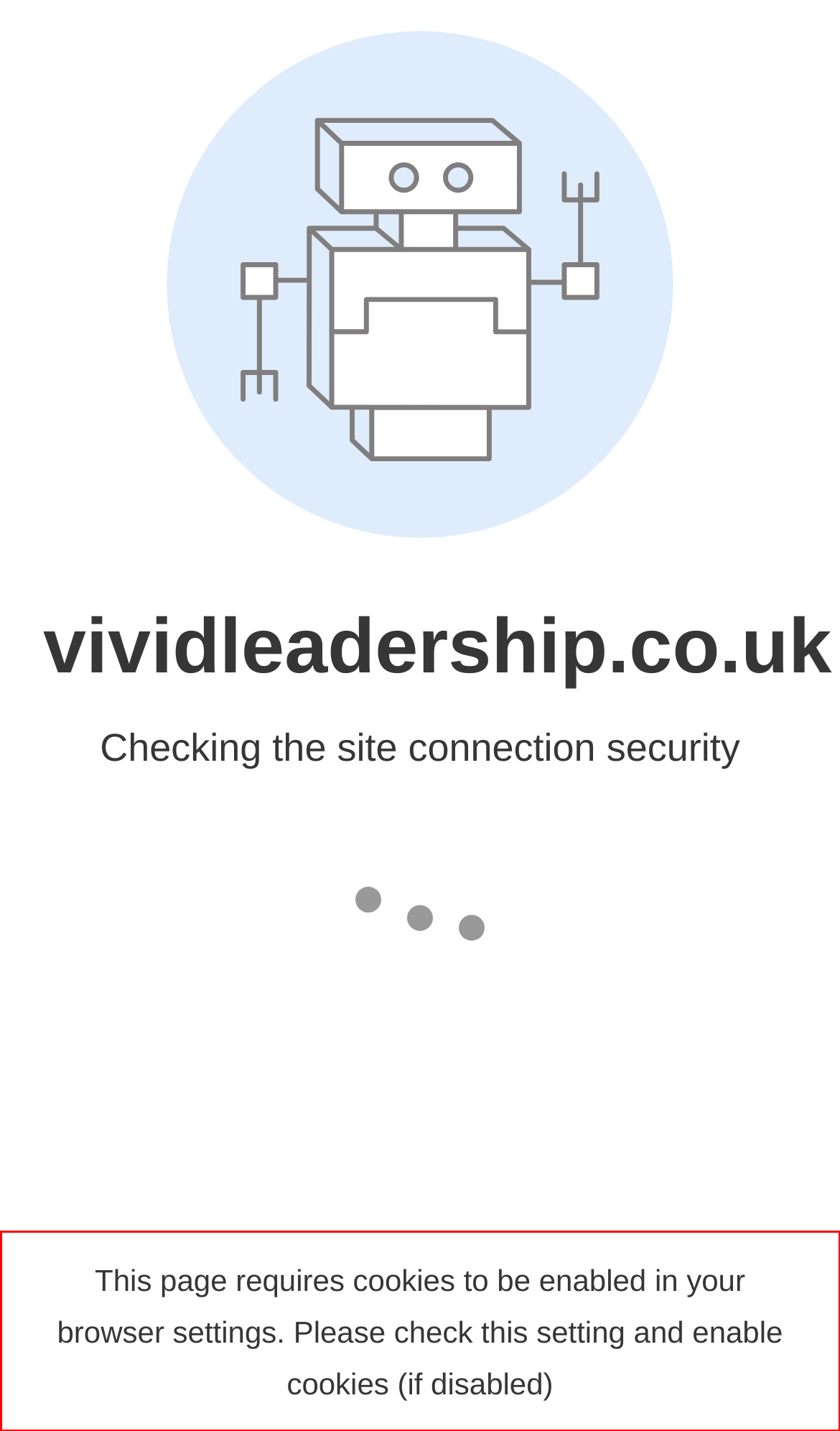Given a webpage screenshot with a red bounding box, perform OCR to read and deliver the text enclosed by the red bounding box.

This page requires cookies to be enabled in your browser settings. Please check this setting and enable cookies (if disabled)